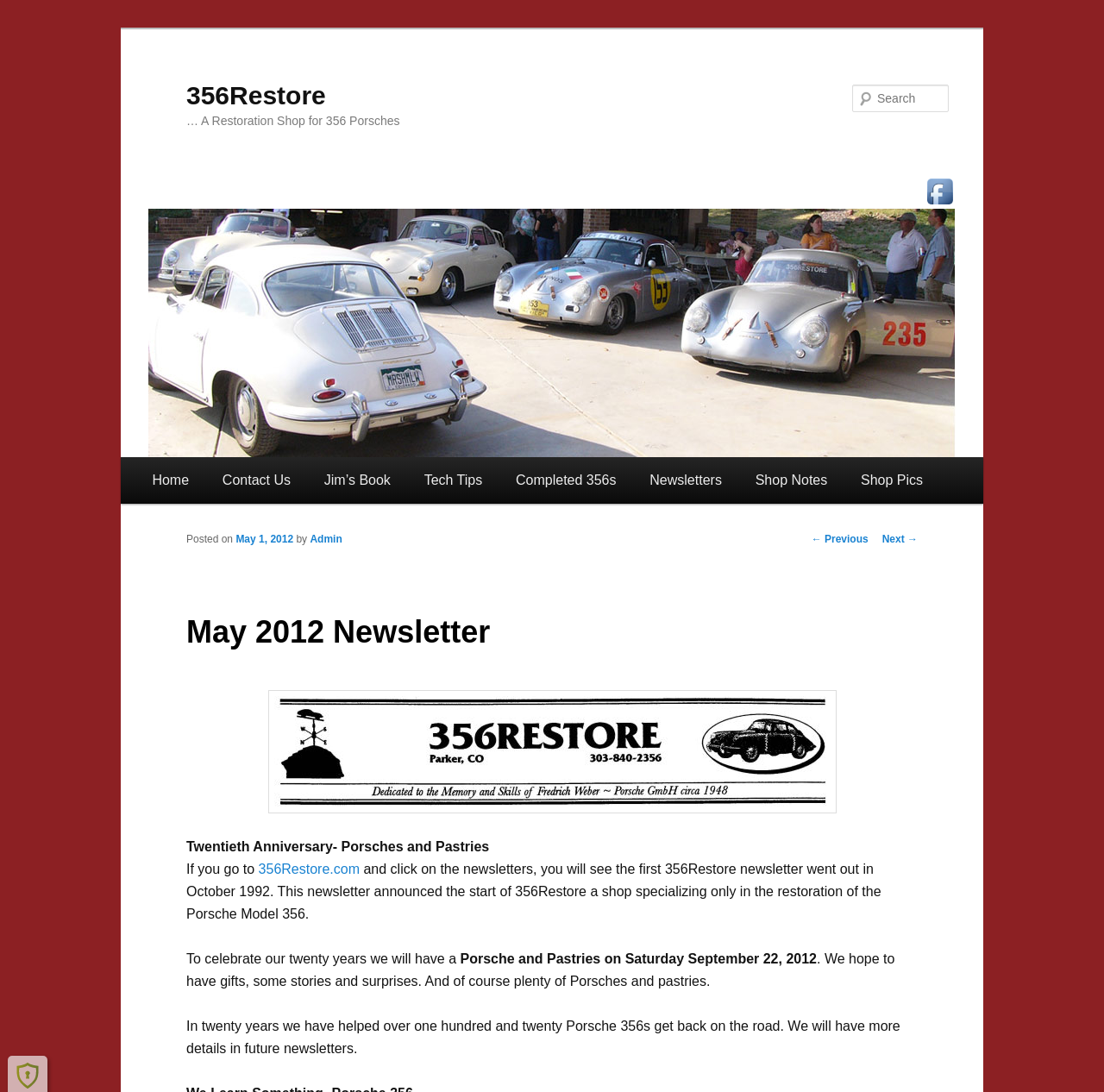Show the bounding box coordinates for the element that needs to be clicked to execute the following instruction: "Go to Home page". Provide the coordinates in the form of four float numbers between 0 and 1, i.e., [left, top, right, bottom].

[0.123, 0.419, 0.186, 0.461]